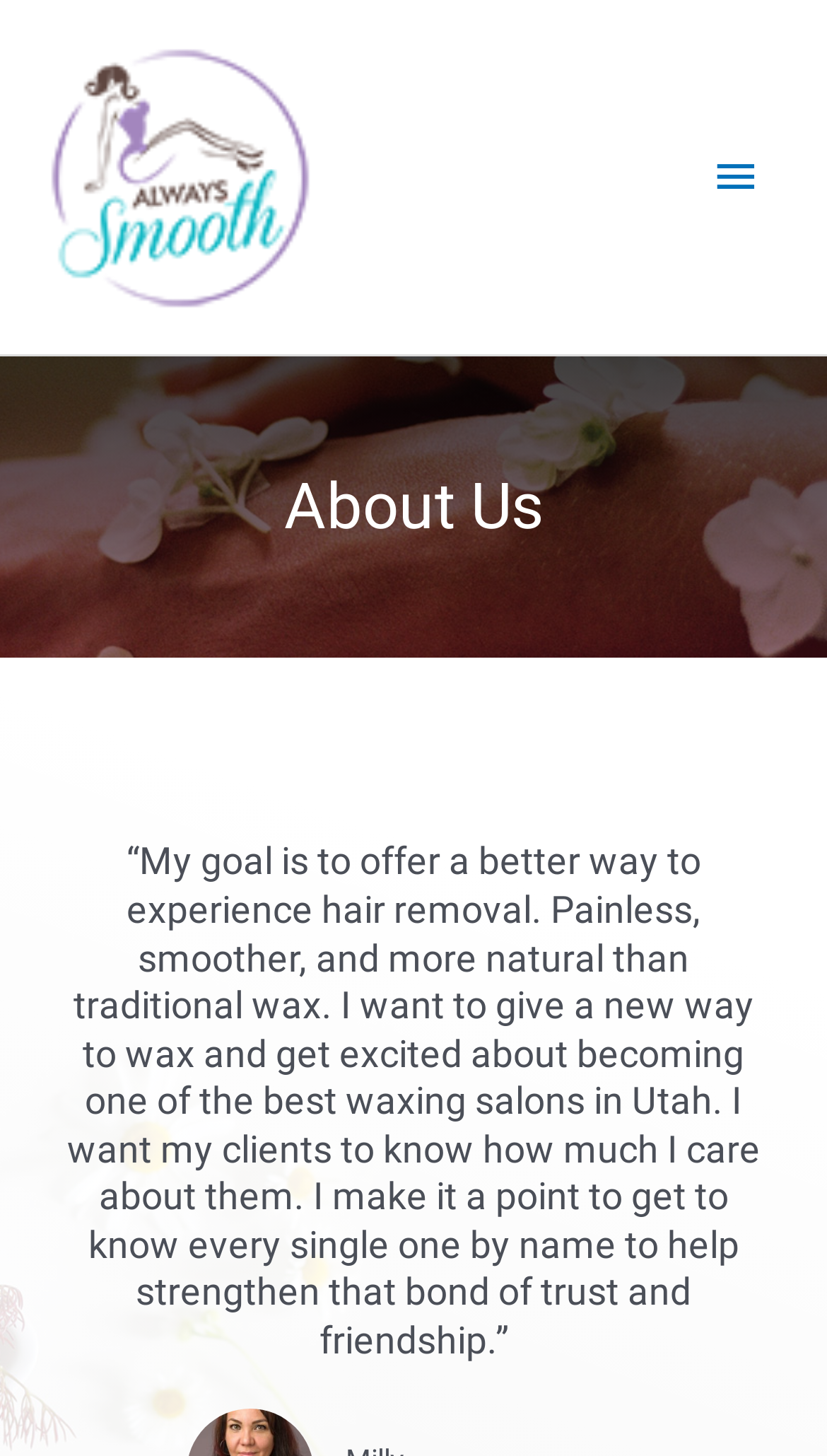Please locate the UI element described by "alt="Always Smooth Waxing Studio"" and provide its bounding box coordinates.

[0.051, 0.108, 0.384, 0.132]